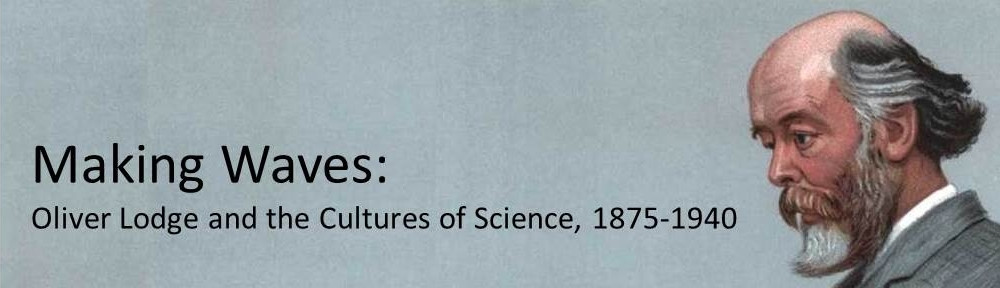What is the tone of the subject's expression?
Based on the image, answer the question in a detailed manner.

The caption states that the artwork emphasizes Lodge's contemplative expression, implying that the subject's face conveys a sense of deep thought and engagement with scientific inquiry.